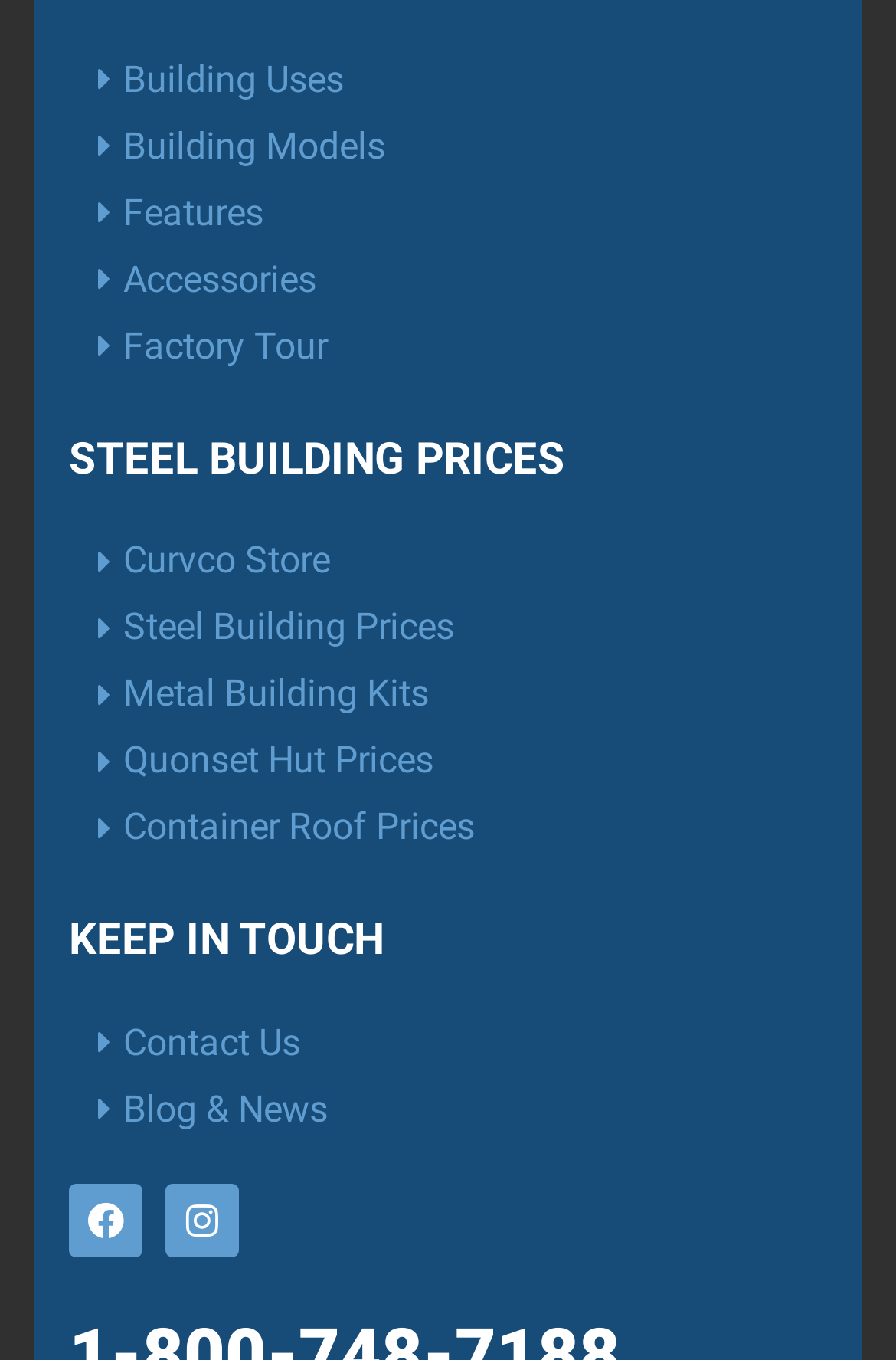Find the bounding box coordinates of the element you need to click on to perform this action: 'Explore Factory Tour'. The coordinates should be represented by four float values between 0 and 1, in the format [left, top, right, bottom].

[0.077, 0.234, 0.962, 0.275]